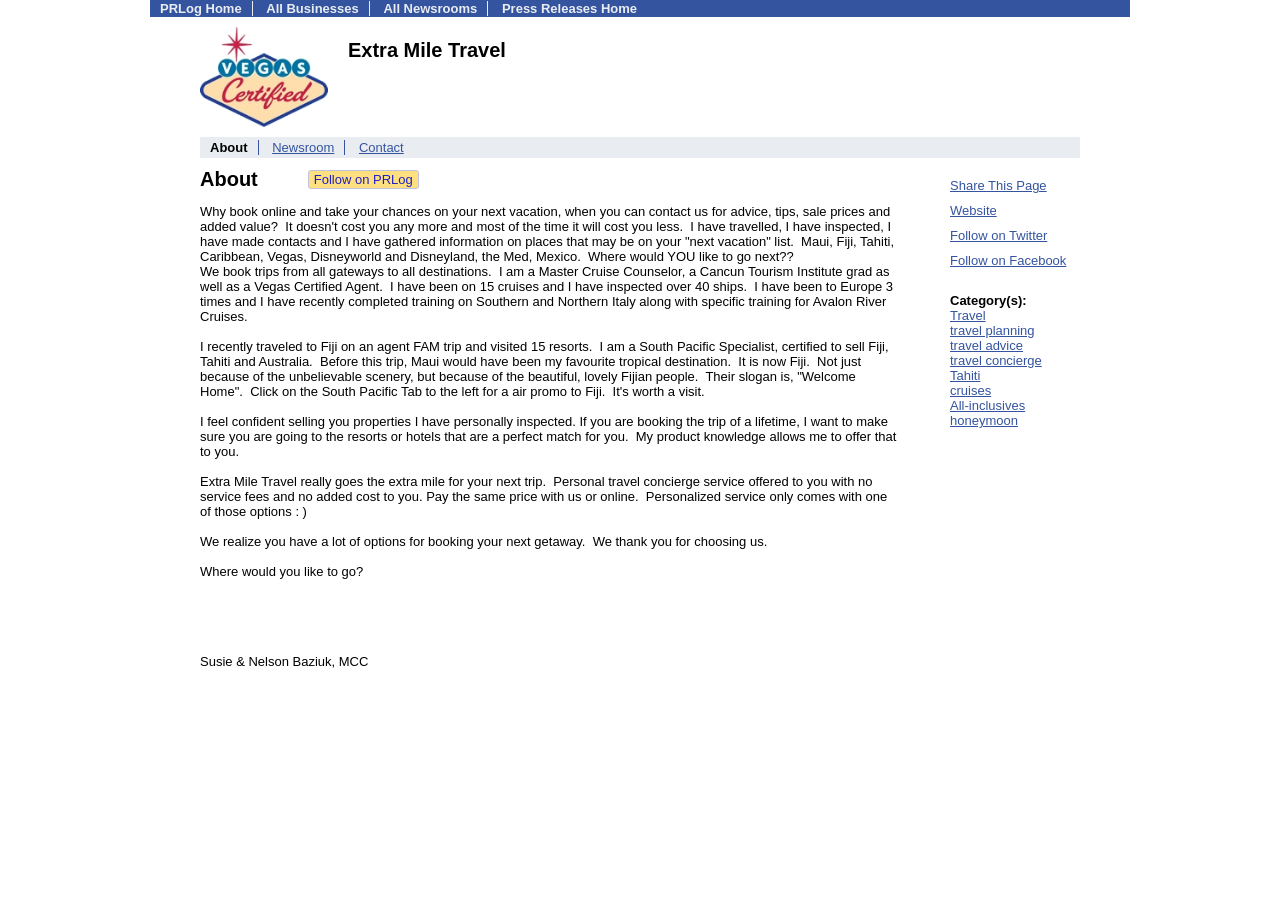Locate the bounding box coordinates of the clickable region to complete the following instruction: "Click on Contact."

[0.28, 0.153, 0.315, 0.169]